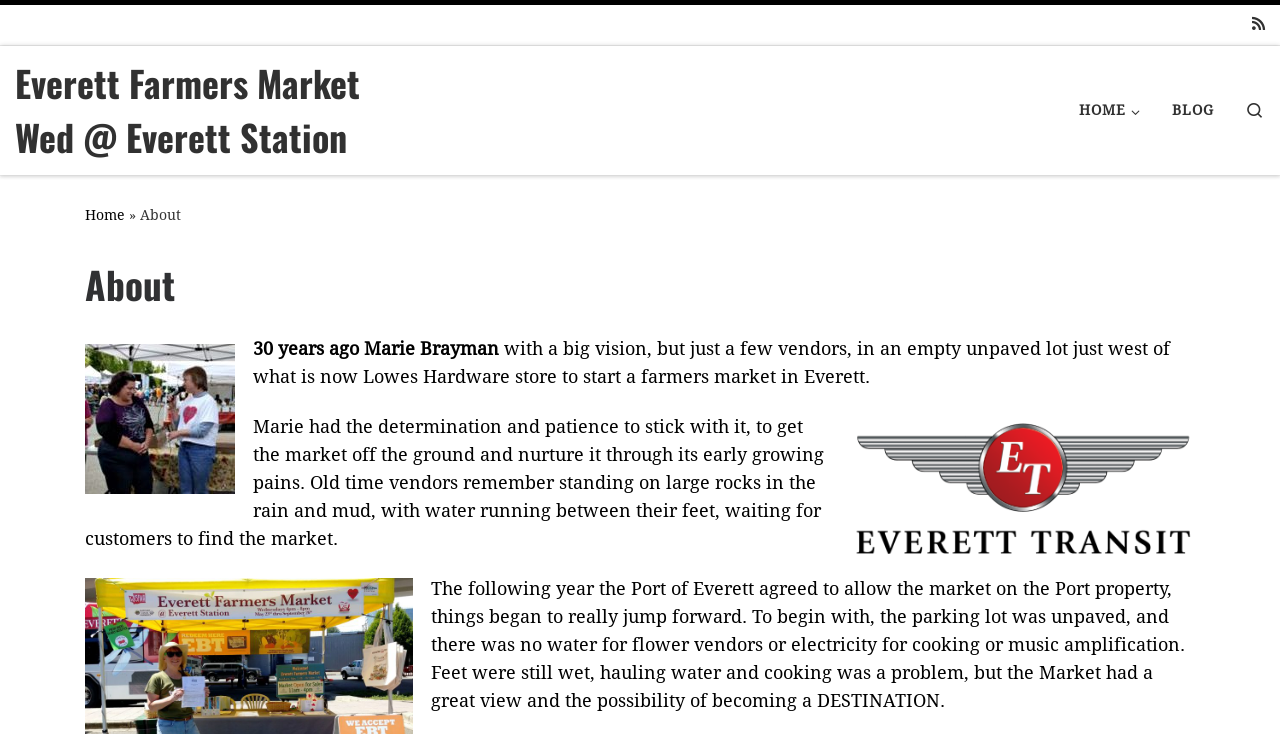What was the problem faced by flower vendors in the early days of the market?
Refer to the image and respond with a one-word or short-phrase answer.

No water